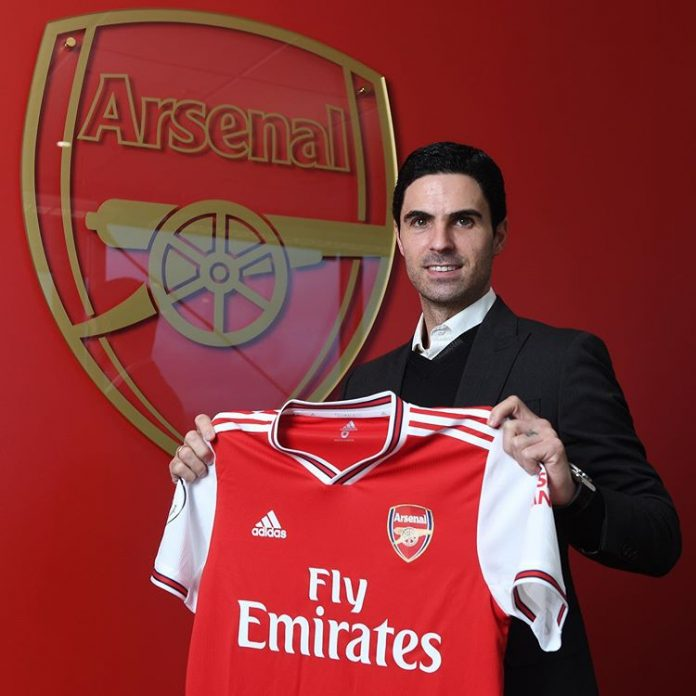Answer in one word or a short phrase: 
What is the logo emblazoned on the jersey?

Emirates